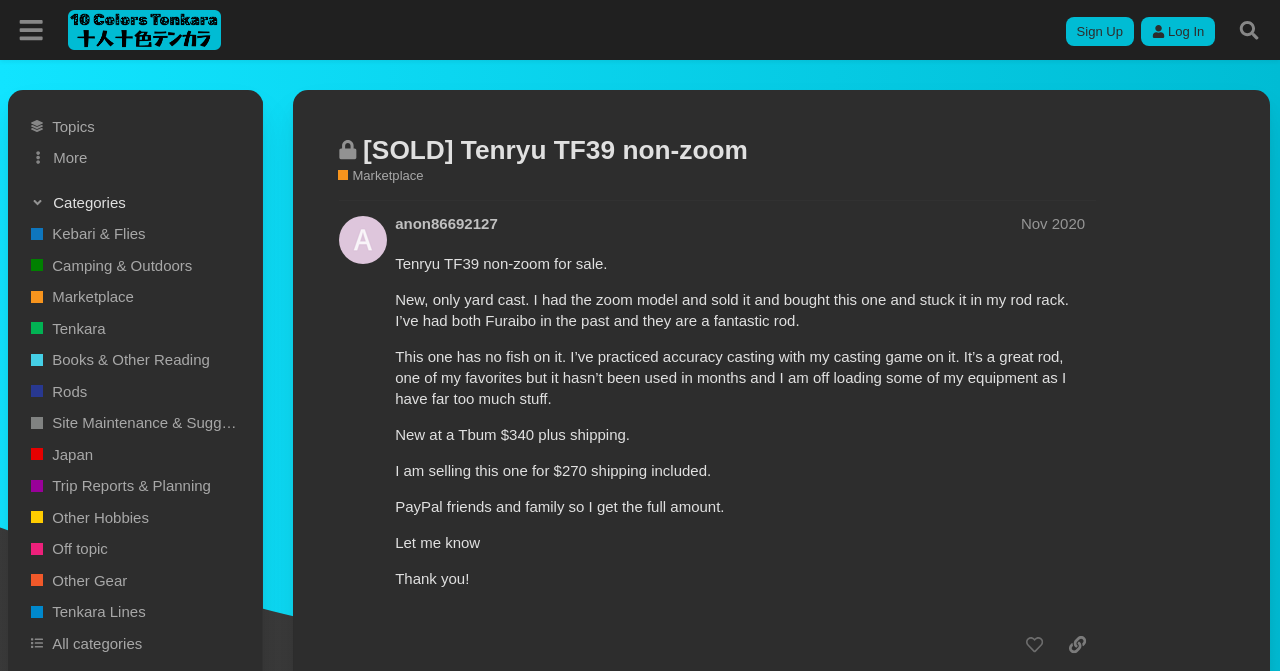What is the topic of this marketplace post?
Refer to the image and answer the question using a single word or phrase.

Tenryu TF39 non-zoom